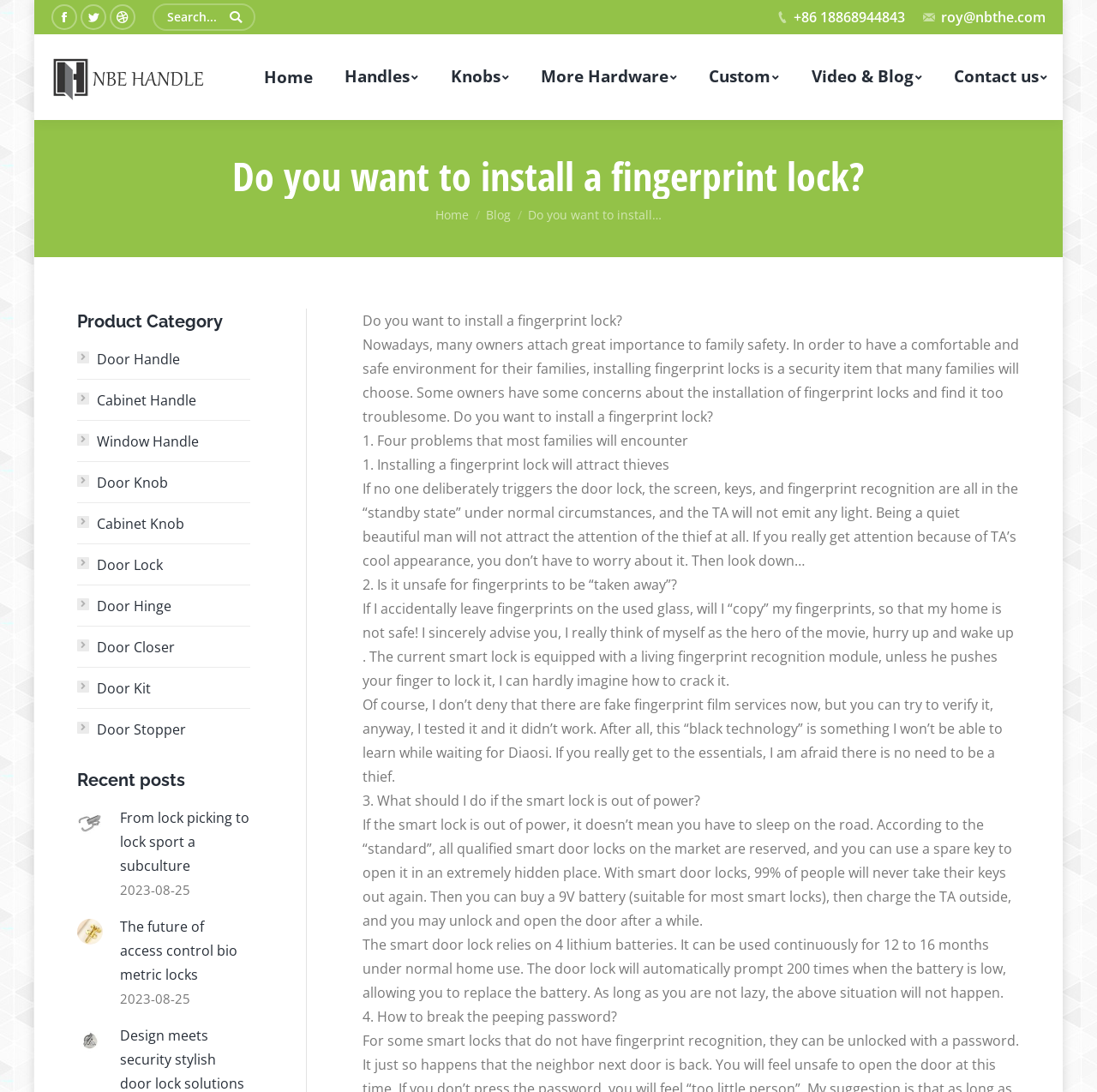How many product categories are listed on the webpage?
Could you answer the question in a detailed manner, providing as much information as possible?

I counted the number of product categories listed on the webpage by looking at the links with icons under the 'Product Category' heading. There are 12 product categories in total, including Door Handle, Cabinet Handle, and Door Lock.